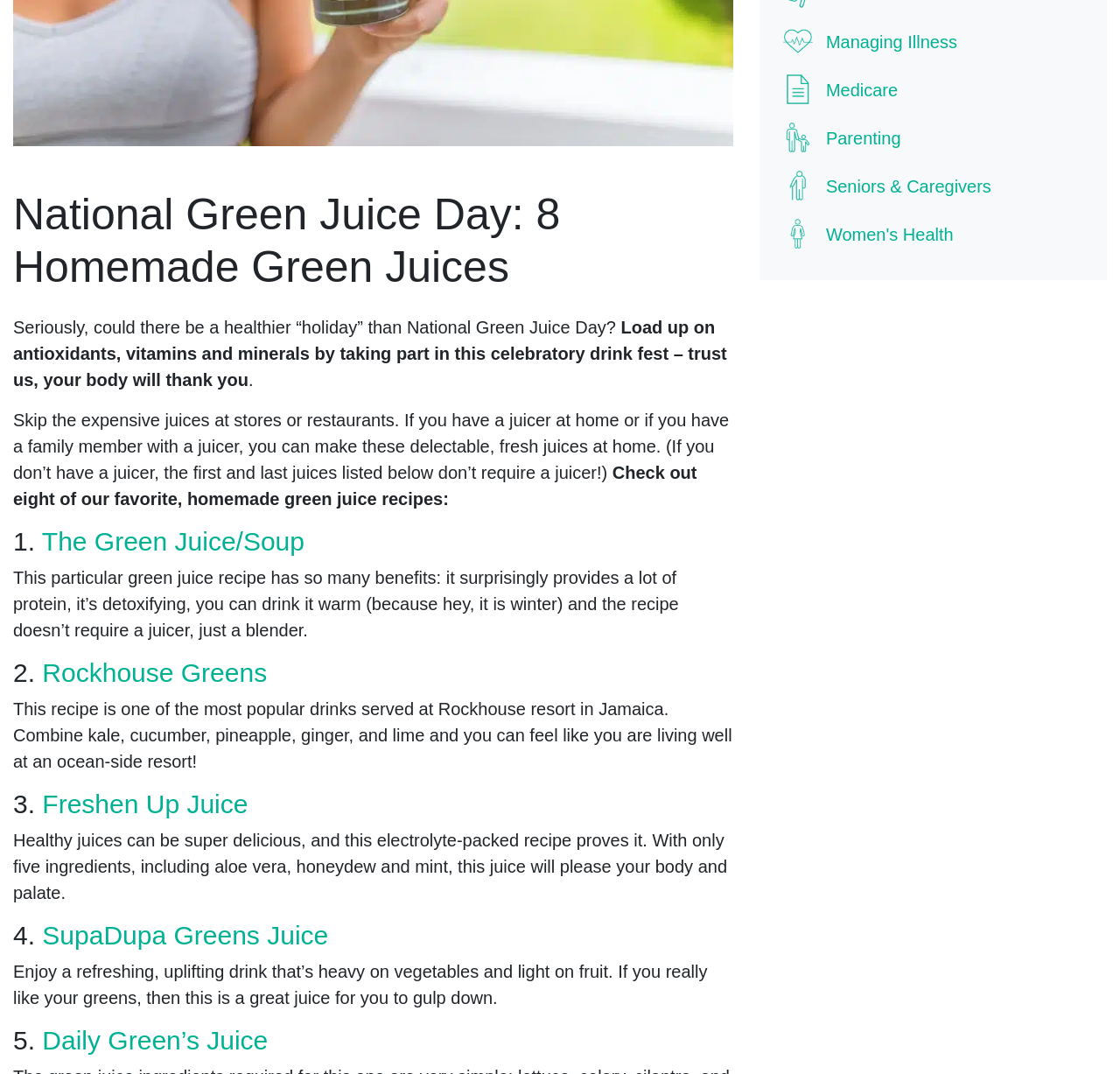Predict the bounding box coordinates of the UI element that matches this description: "Daily Green’s Juice". The coordinates should be in the format [left, top, right, bottom] with each value between 0 and 1.

[0.038, 0.955, 0.239, 0.982]